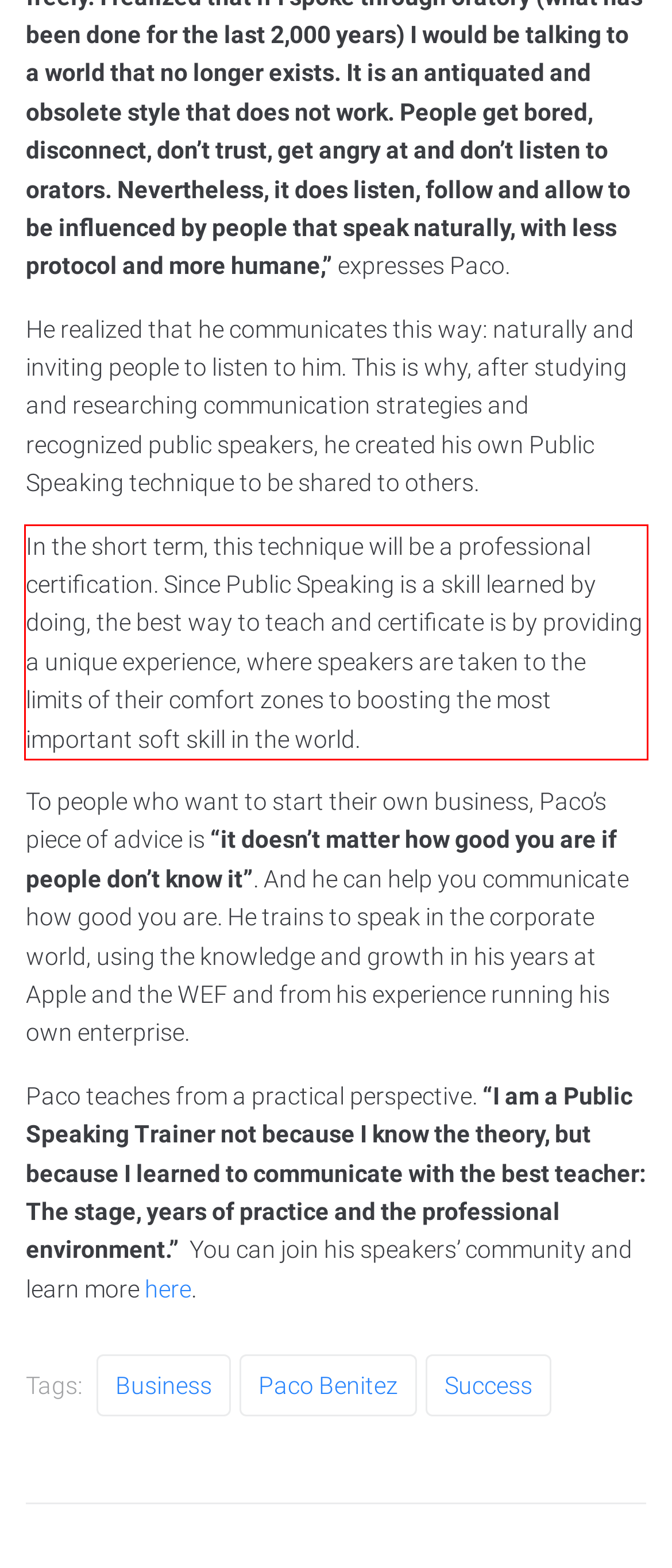Given a webpage screenshot with a red bounding box, perform OCR to read and deliver the text enclosed by the red bounding box.

In the short term, this technique will be a professional certification. Since Public Speaking is a skill learned by doing, the best way to teach and certificate is by providing a unique experience, where speakers are taken to the limits of their comfort zones to boosting the most important soft skill in the world.